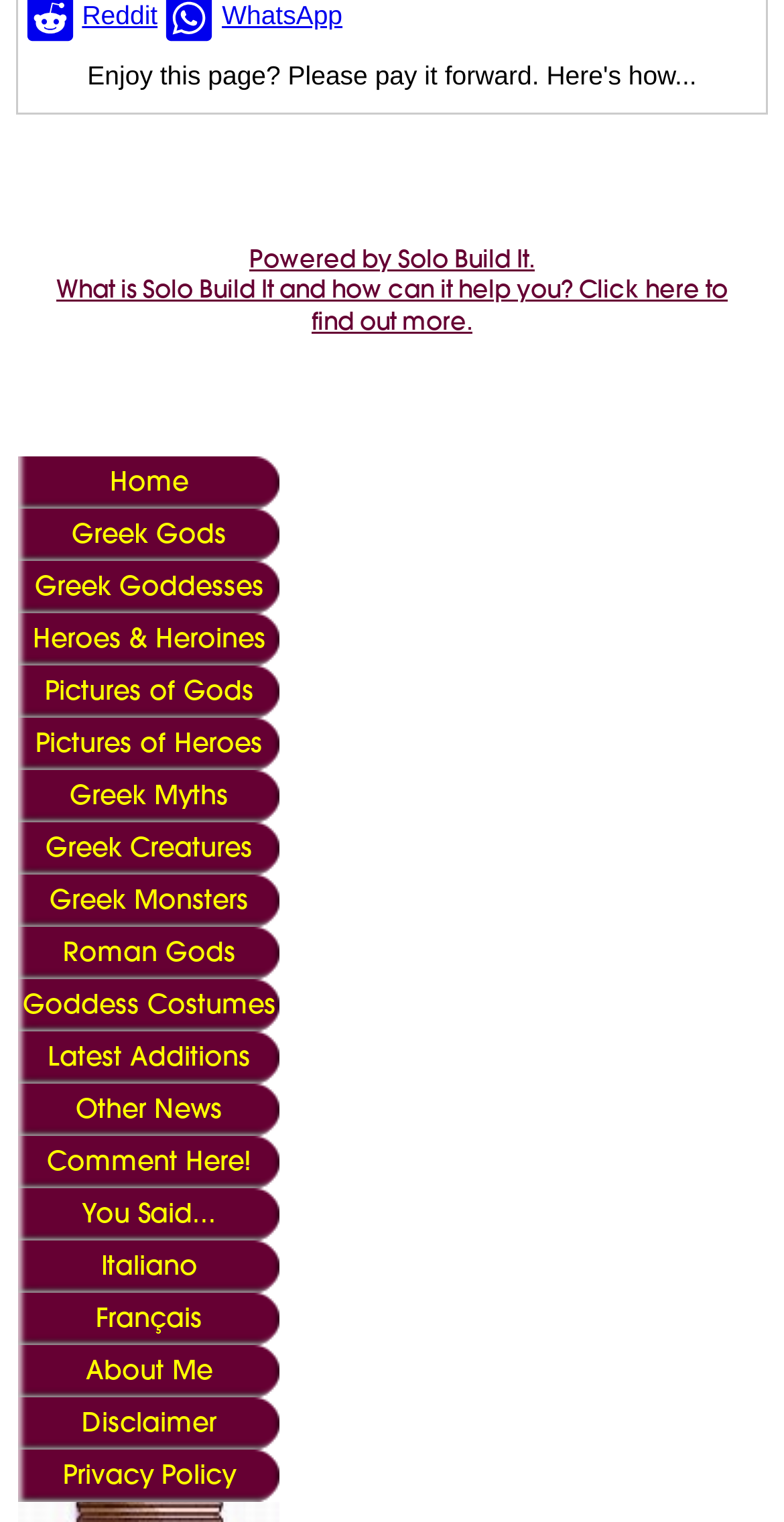What is the purpose of the disclosure triangle?
Could you answer the question with a detailed and thorough explanation?

The disclosure triangle is an element with the text 'Enjoy this page? Please pay it forward. Here's how...' and is located at the top of the page. Its purpose is to expand or collapse content, as indicated by its 'expanded' property being set to False.